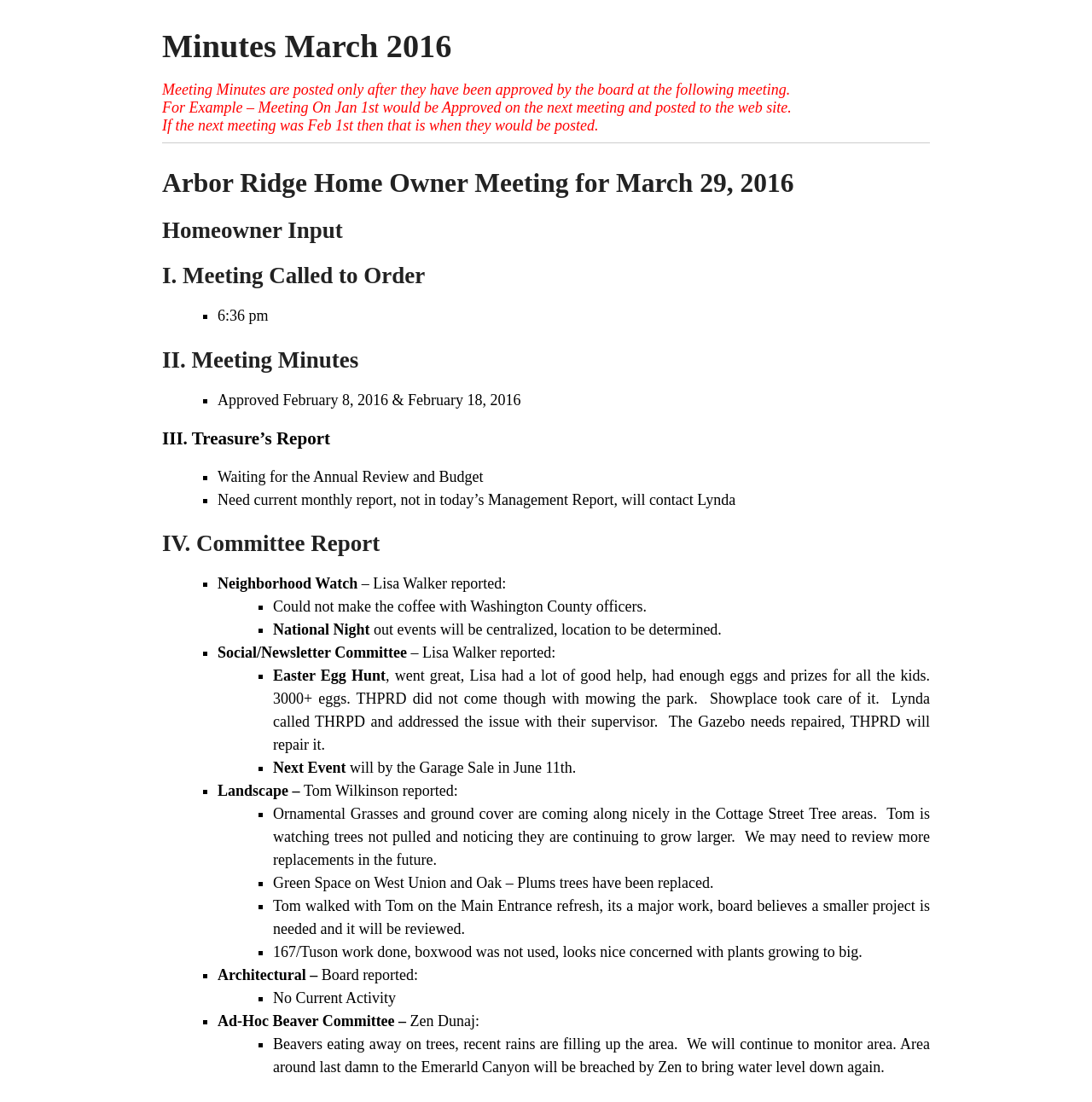Please answer the following question using a single word or phrase: 
What is the issue with the trees in the Cottage Street Tree areas?

They are continuing to grow larger